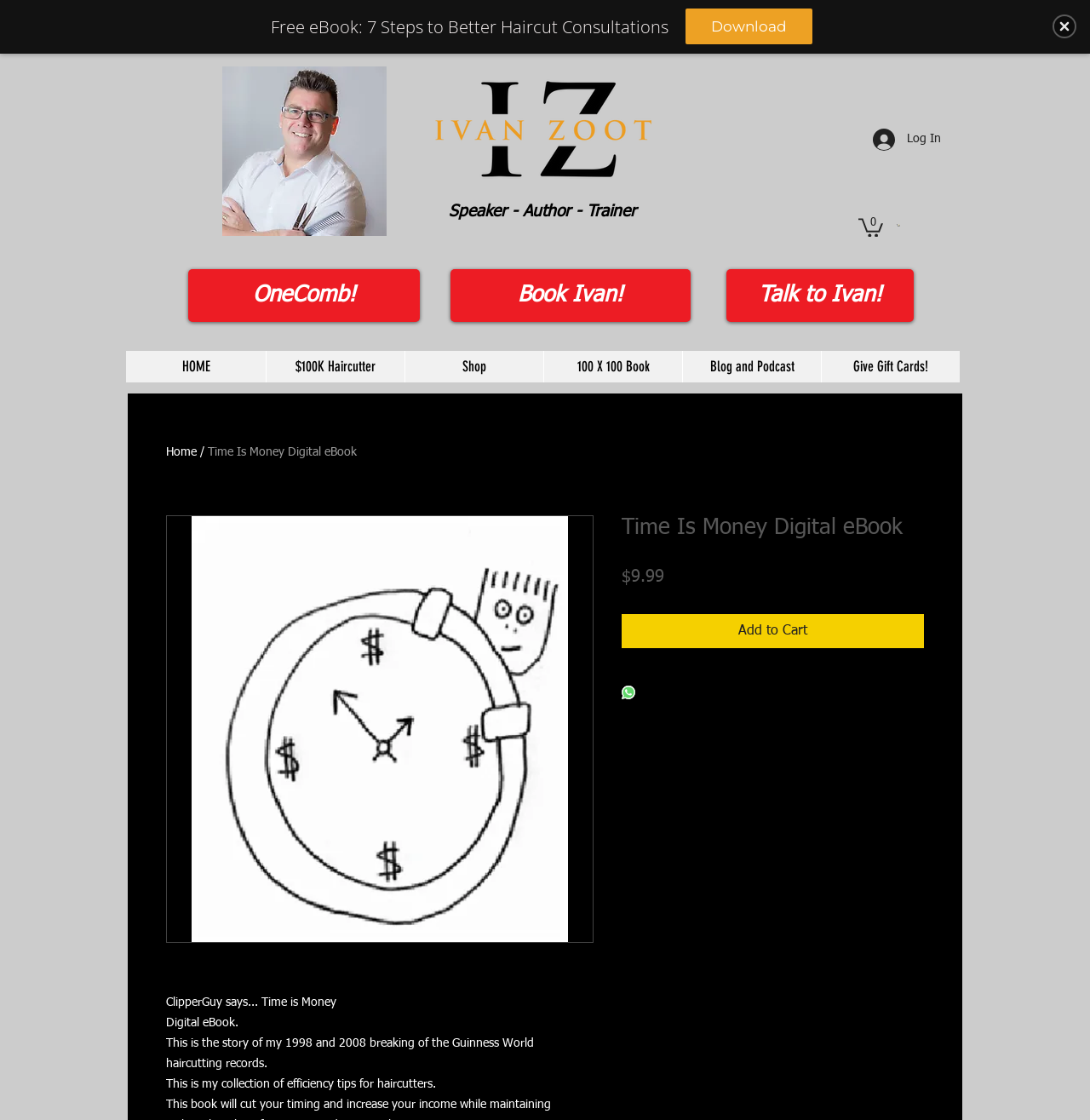Please examine the image and provide a detailed answer to the question: What is the purpose of the 'Log In' button?

The 'Log In' button is located at the top right corner of the webpage with bounding box coordinates [0.79, 0.11, 0.874, 0.139]. Its purpose is to allow users to log in to their accounts.